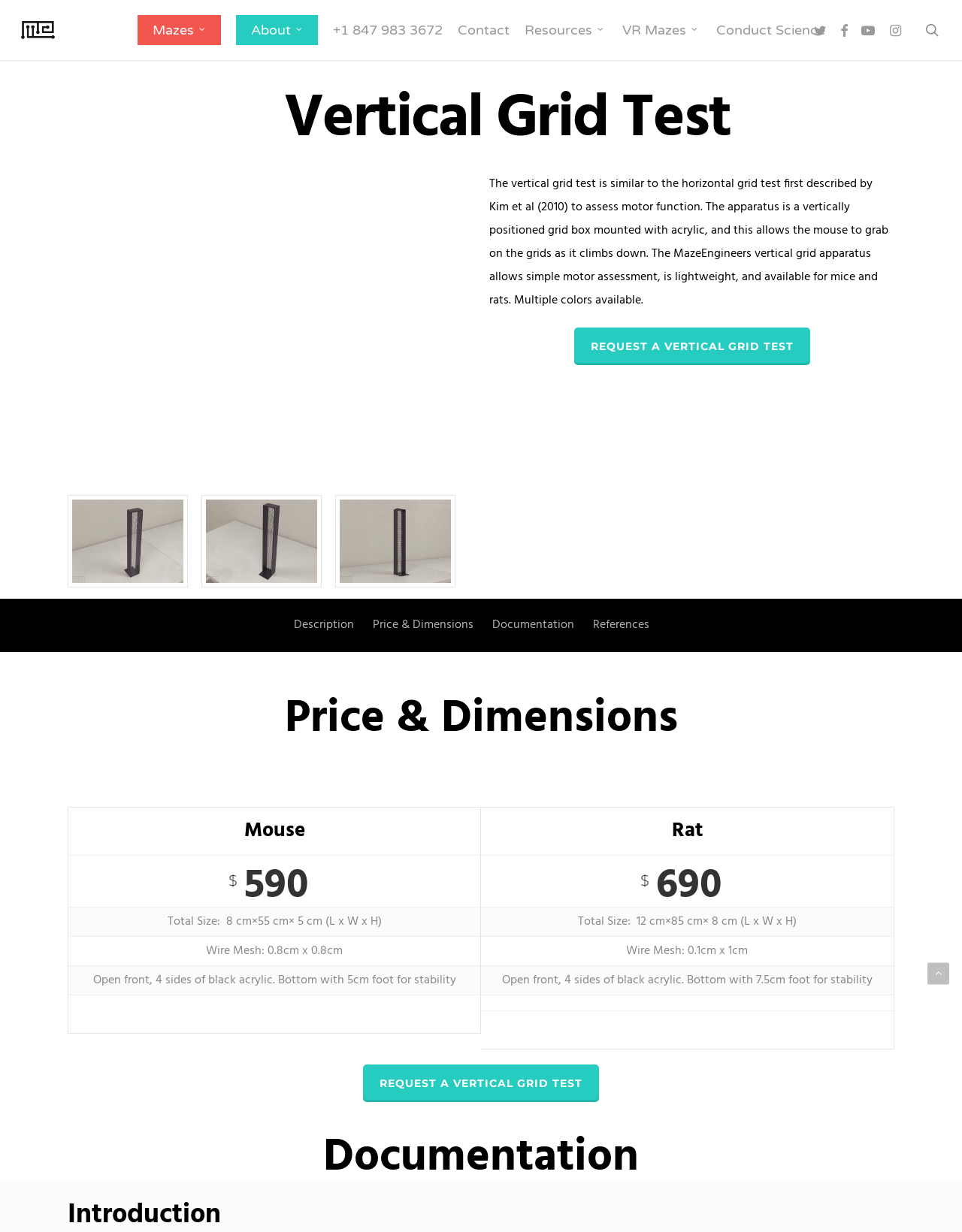How much does the Vertical Grid Test for mice cost?
Please look at the screenshot and answer in one word or a short phrase.

$590